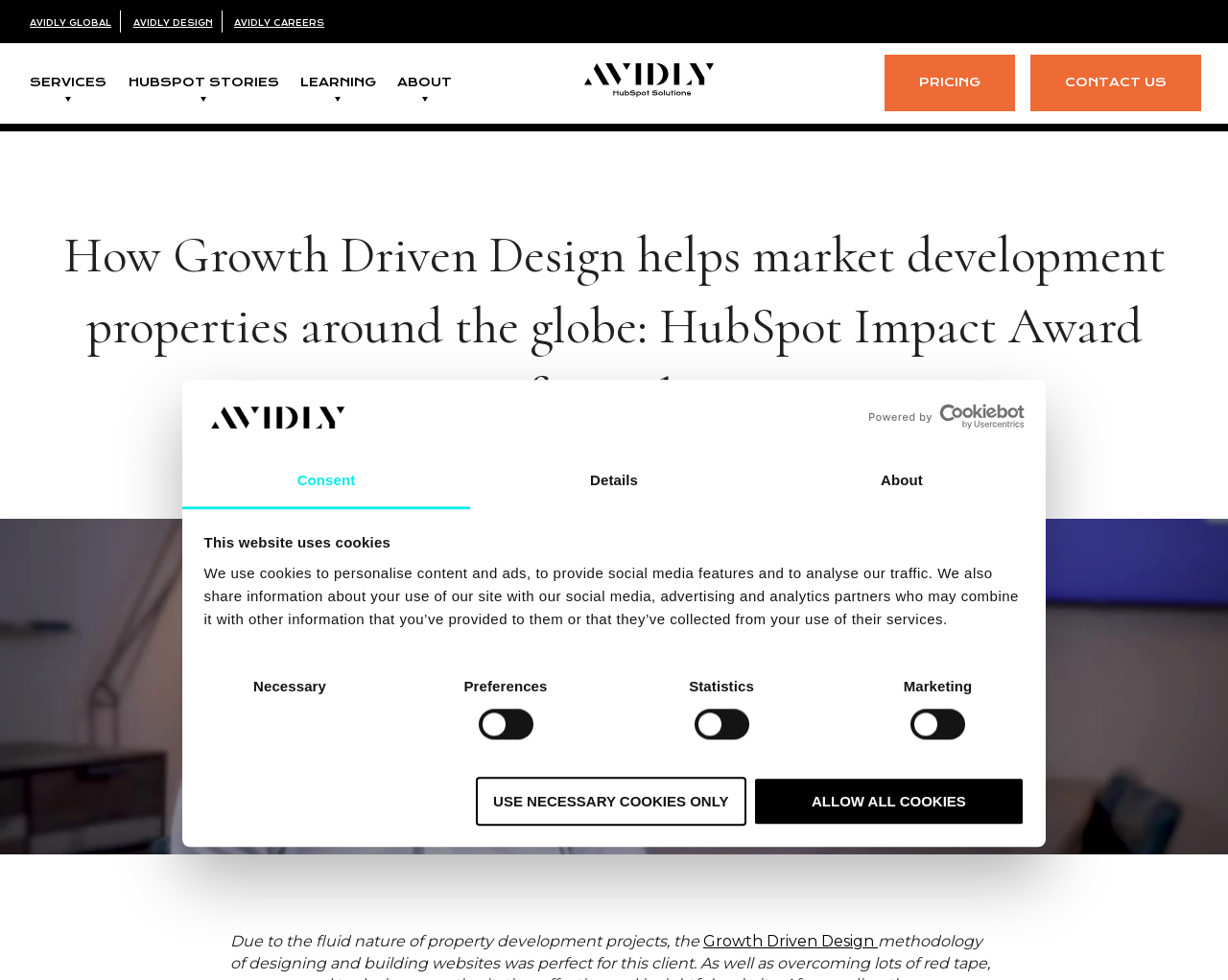Respond concisely with one word or phrase to the following query:
How many links are in the main menu?

5